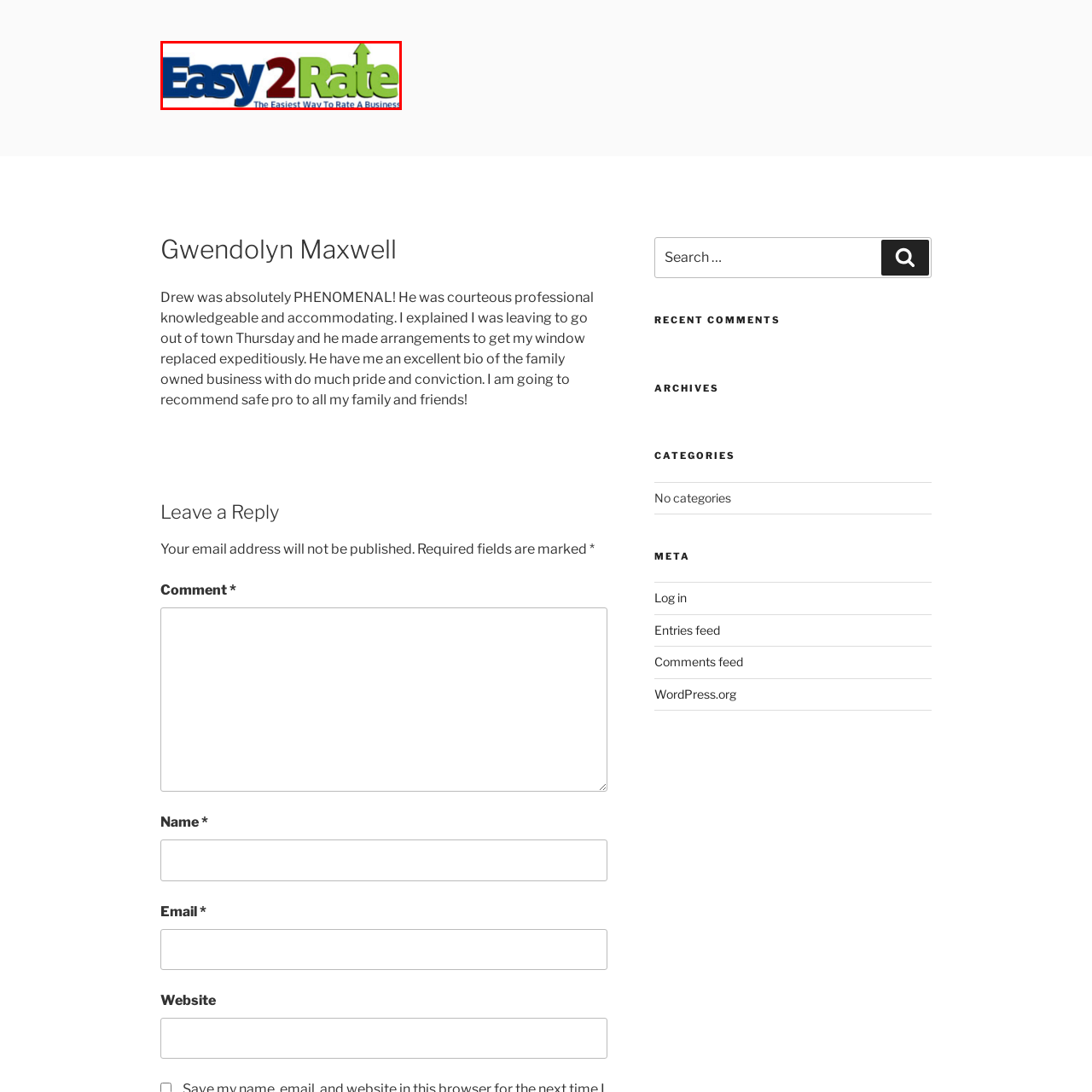Refer to the image enclosed in the red bounding box, then answer the following question in a single word or phrase: What is the tagline of Easy2Rate?

The Easiest Way To Rate A Business